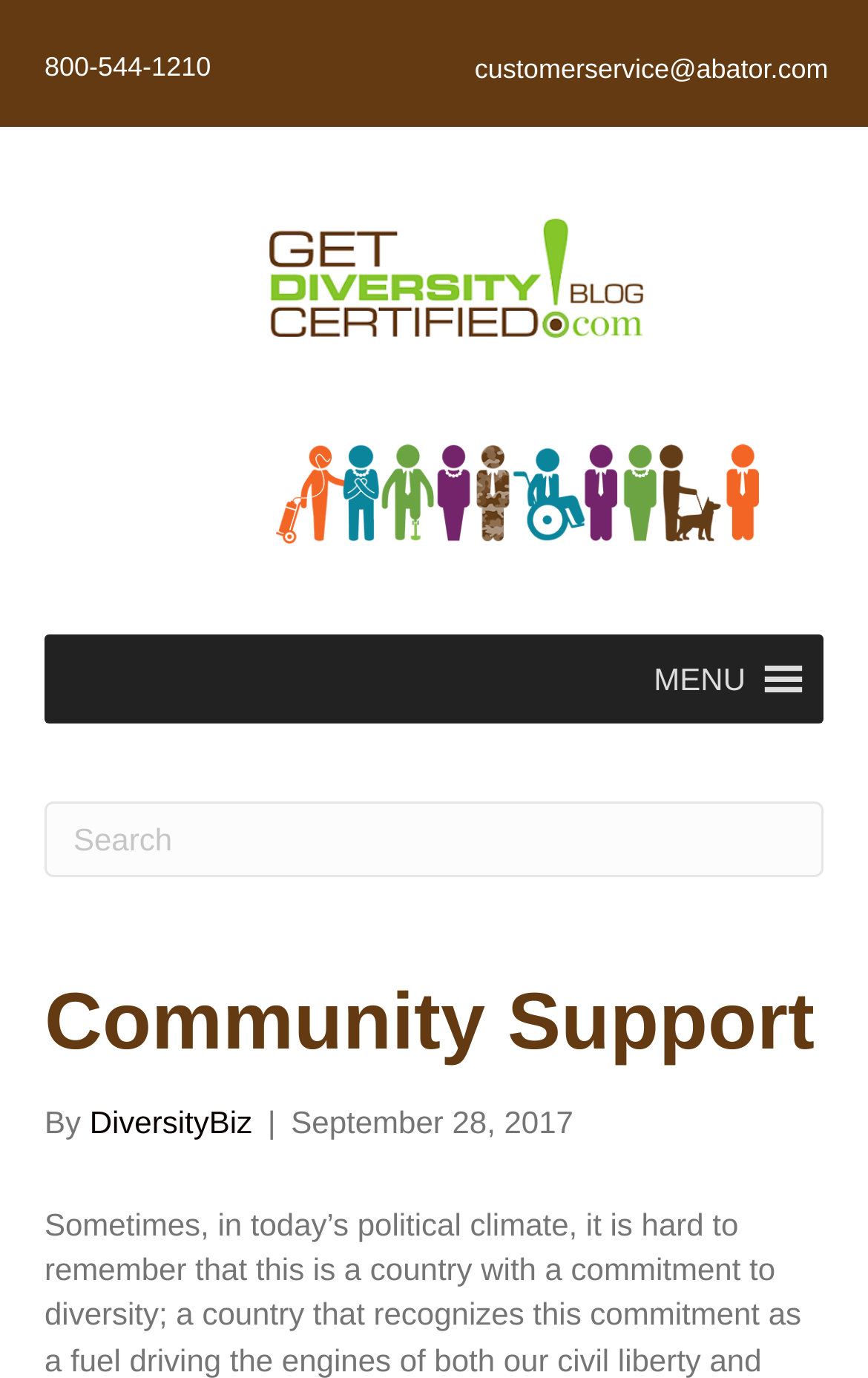Identify the bounding box coordinates of the HTML element based on this description: "customerservice@abator.com".

[0.547, 0.039, 0.954, 0.061]